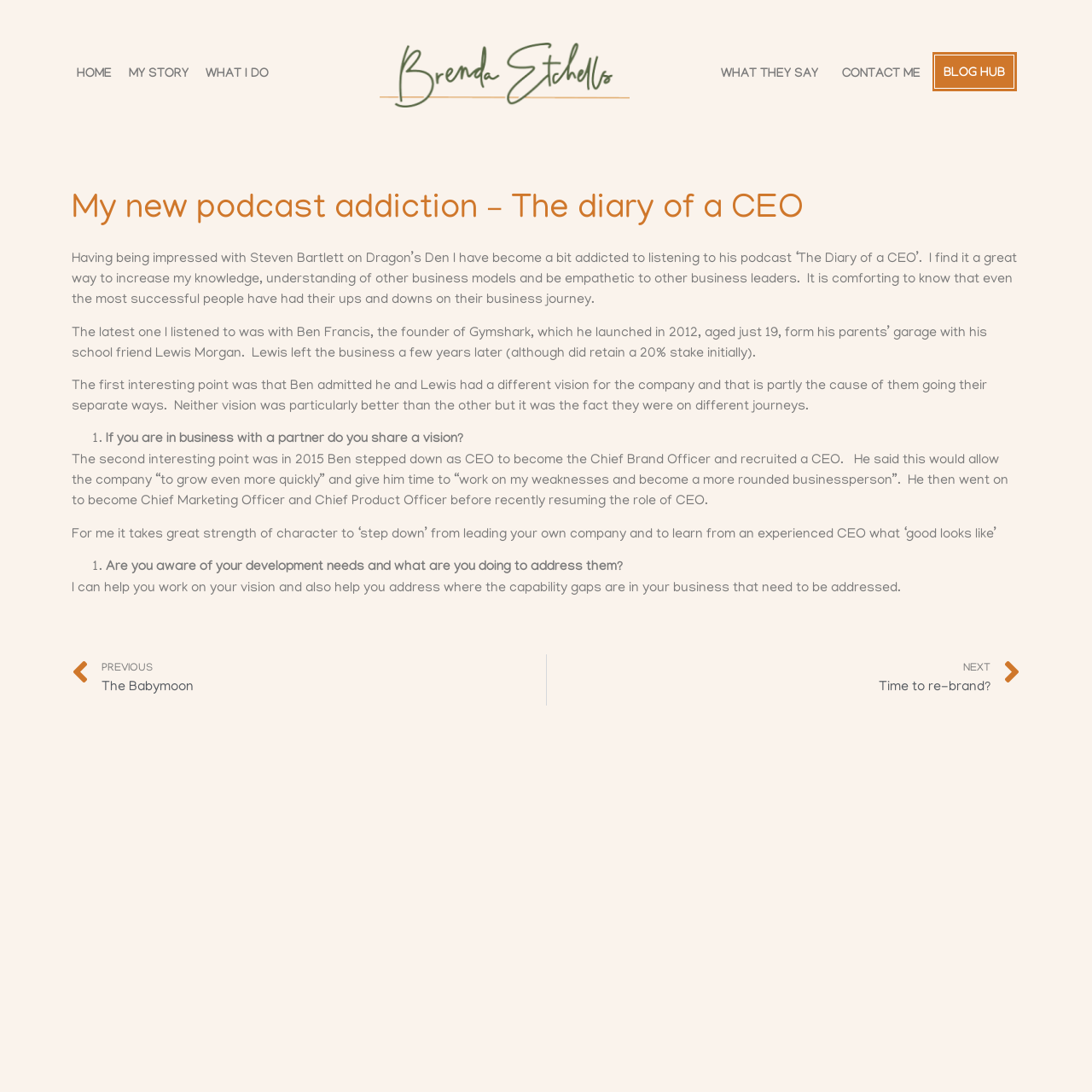What is the name of the podcast mentioned in the article?
Please provide a comprehensive answer based on the contents of the image.

The article mentions that the author has become addicted to listening to Steven Bartlett's podcast, which is called 'The Diary of a CEO'.